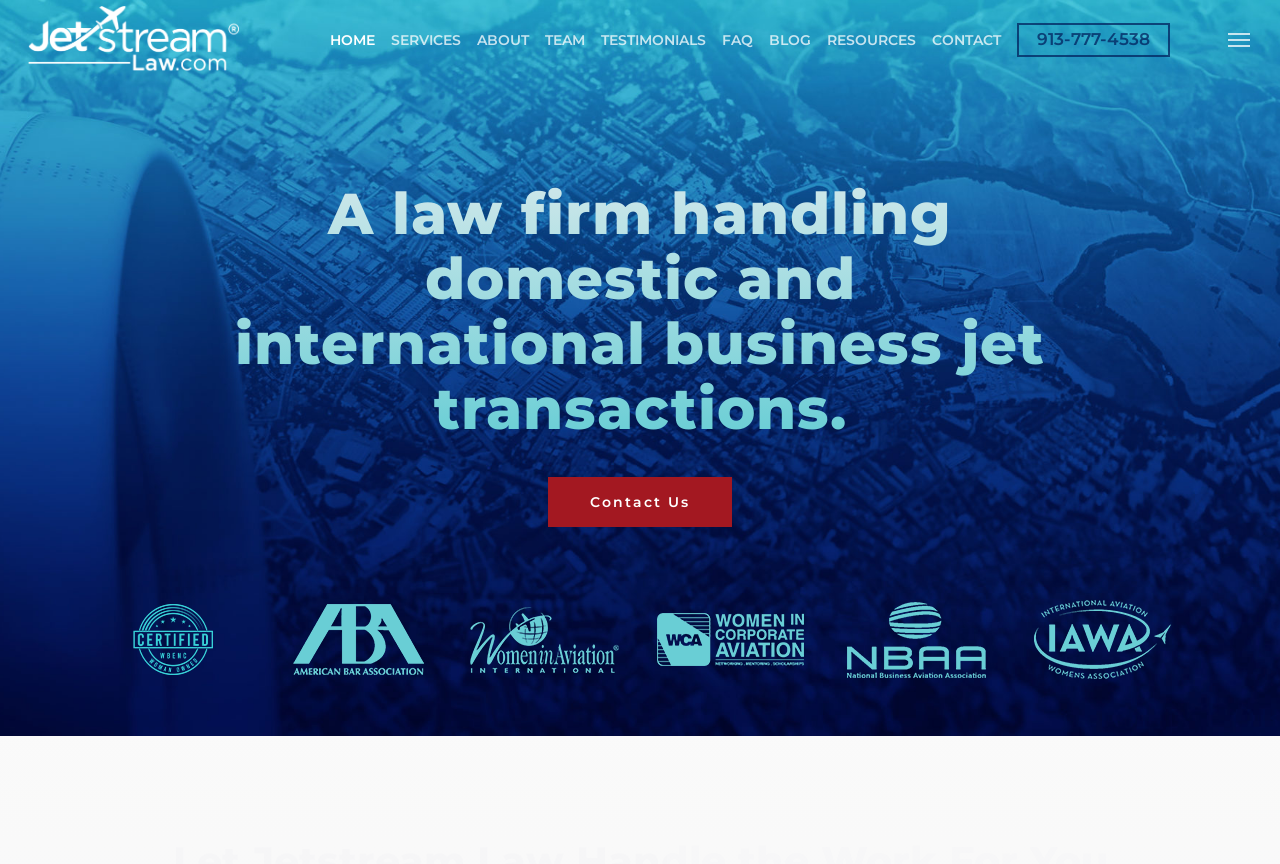Offer a meticulous caption that includes all visible features of the webpage.

The webpage is about Jetstream Aviation Law, a law firm specializing in domestic and international aircraft transactions. At the top left, there is a logo of the law firm, accompanied by three identical images. Below the logo, there is a navigation menu with links to various sections of the website, including HOME, SERVICES, ABOUT, TEAM, TESTIMONIALS, FAQ, BLOG, RESOURCES, and CONTACT.

On the right side of the navigation menu, there is a phone number, 913-777-4538. A navigation menu button is located at the top right corner of the page. 

The main content of the webpage starts with a heading that describes the law firm's expertise in handling domestic and international business jet transactions. Below this heading, there is a call-to-action button, "Contact Us", accompanied by an icon. 

Further down, there are five images of logos from various organizations, including the American Bar Association, Women in Aviation, Women in Corporate Aviation, National Business Aviation Association, and International Aviation Women's Association. These logos are aligned horizontally and take up most of the width of the page.

At the bottom of the page, there is a heading that encourages visitors to let Jetstream Law handle their work for them. Overall, the webpage has a professional and organized layout, with a clear focus on the law firm's services and expertise.